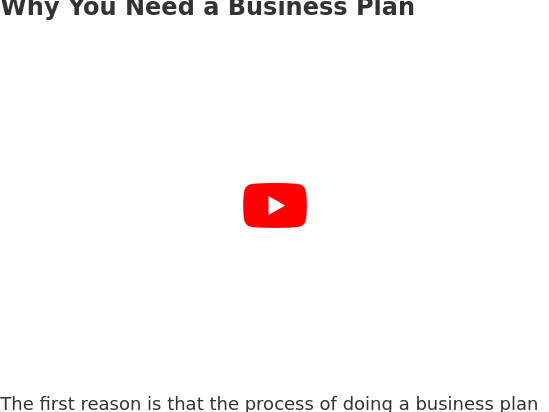Illustrate the scene in the image with a detailed description.

The image features a prominent heading that states, "Why You Need a Business Plan," indicating a focus on the importance of having a strategic plan for business success. Below the heading, a red YouTube play button is displayed, suggesting an interactive element likely leading to a video that elaborates on the benefits of creating a business plan.

Accompanying the image is insightful text that underscores the significance of the business planning process. It emphasizes that drafting a business plan helps entrepreneurs consider essential factors necessary for success, such as defining target customers for effective marketing, analyzing competitors to strategize differentiation, and planning finances, which is crucial for both survival and growth. Overall, the content invites viewers to explore ways a business plan can serve as a roadmap for achieving their goals.